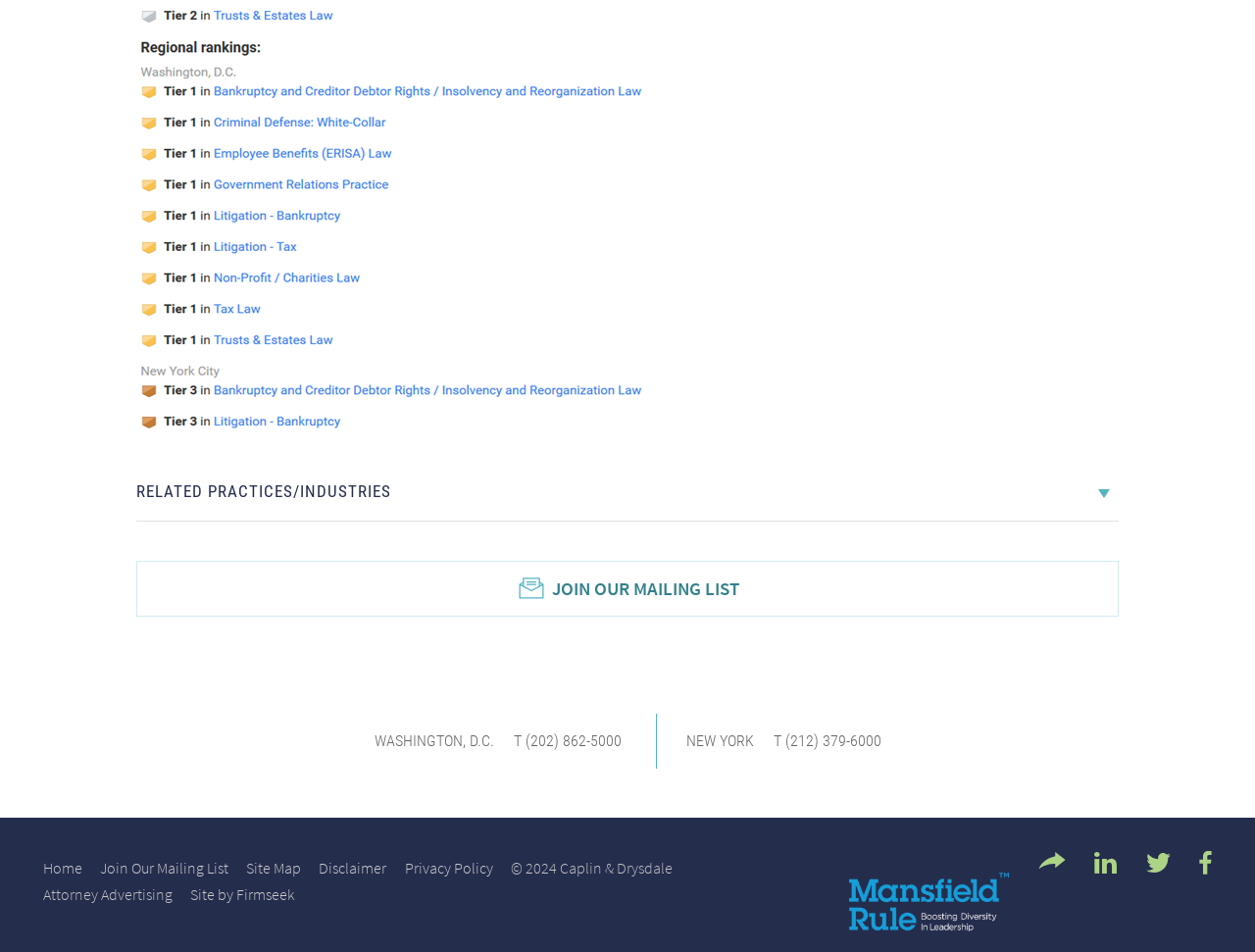Locate the bounding box coordinates of the clickable region necessary to complete the following instruction: "Visit the 'JOIN OUR MAILING LIST' page". Provide the coordinates in the format of four float numbers between 0 and 1, i.e., [left, top, right, bottom].

[0.117, 0.602, 0.883, 0.634]